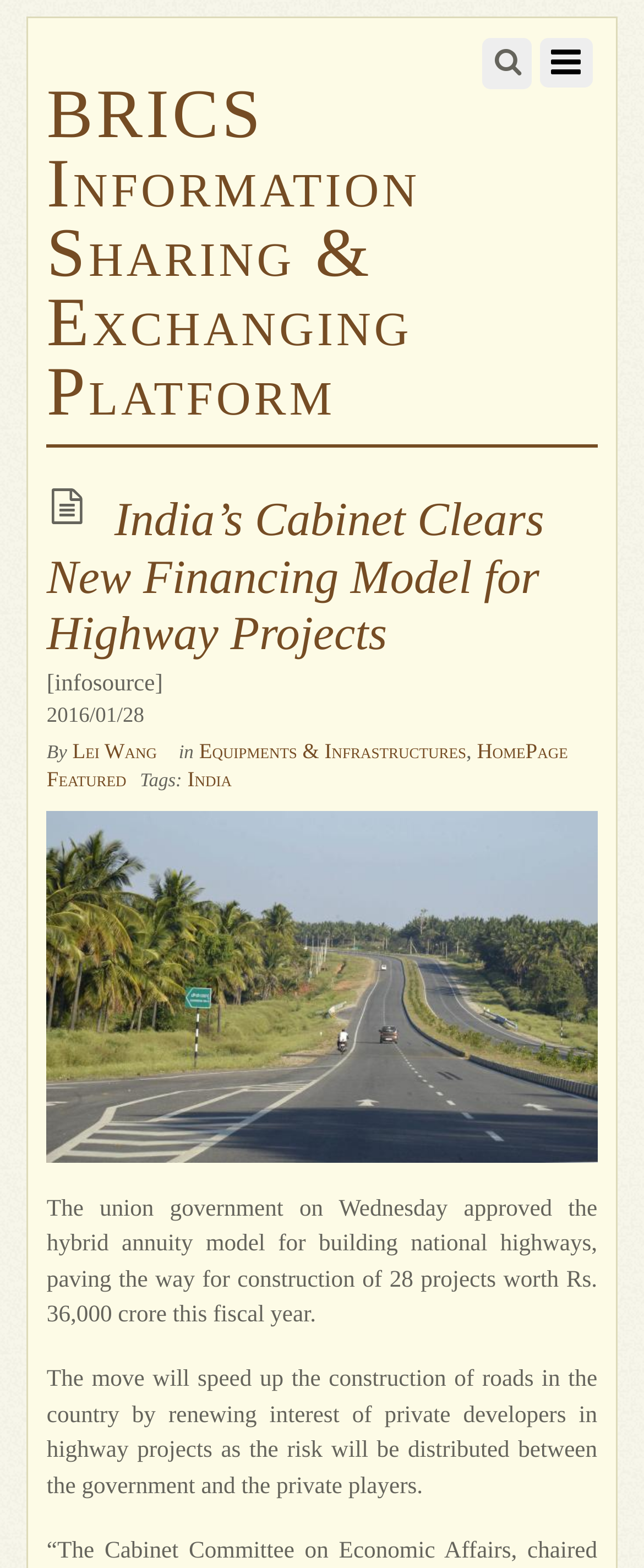Respond concisely with one word or phrase to the following query:
Who is the author of the article?

Lei Wang